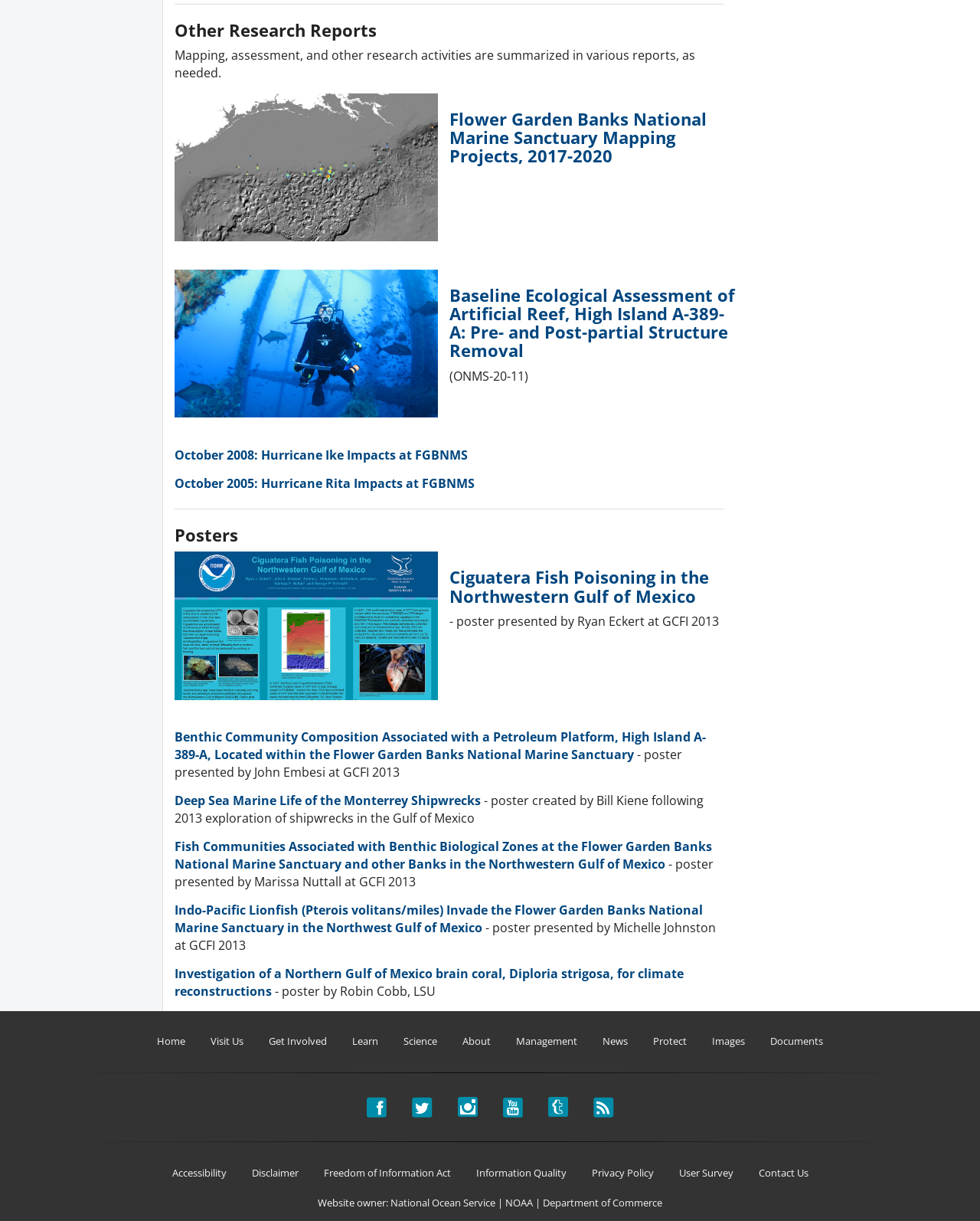Determine the bounding box coordinates of the region to click in order to accomplish the following instruction: "Click on the link to view the report of Flower Garden Banks National Marine Sanctuary Mapping Projects". Provide the coordinates as four float numbers between 0 and 1, specifically [left, top, right, bottom].

[0.458, 0.088, 0.721, 0.137]